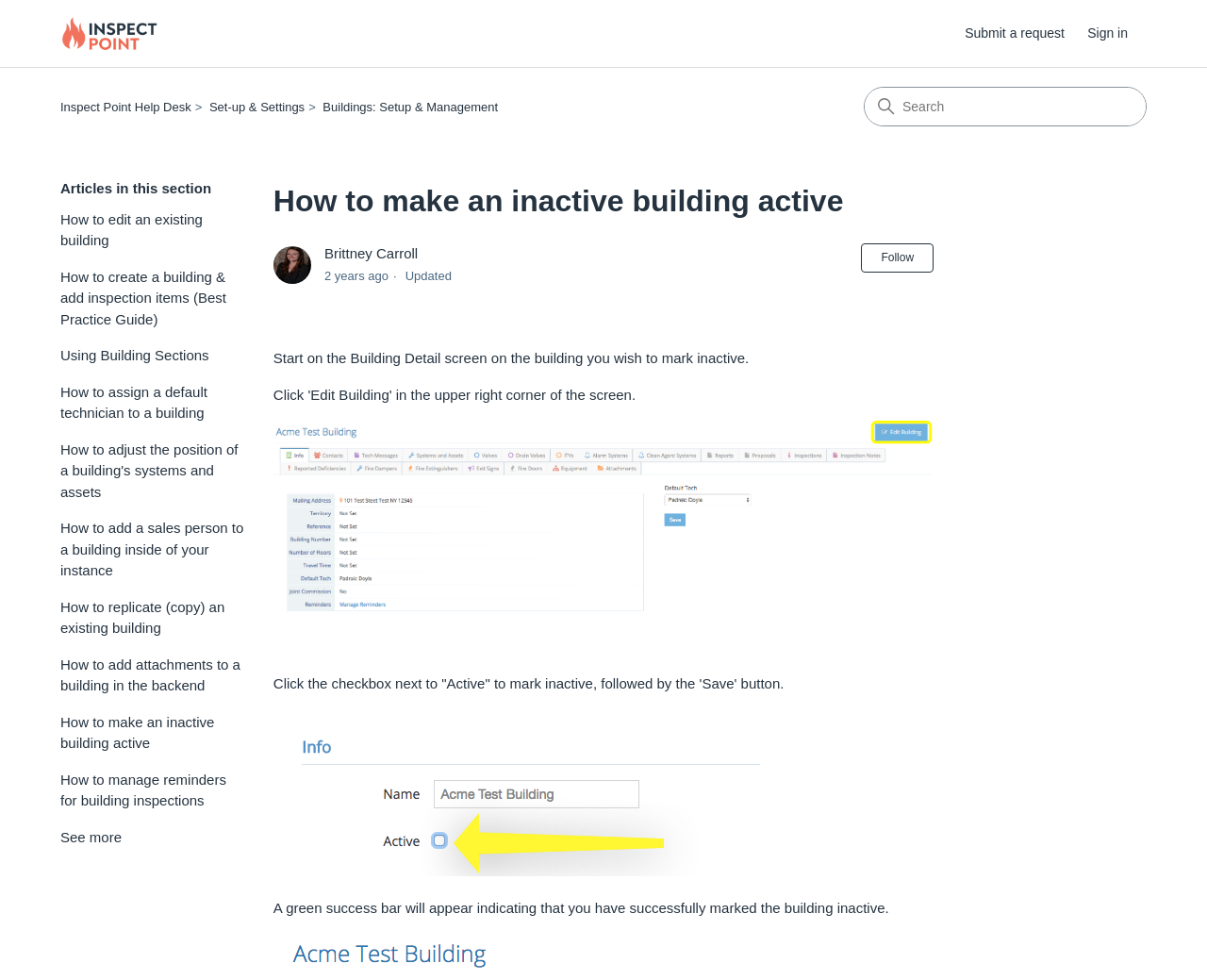From the webpage screenshot, predict the bounding box coordinates (top-left x, top-left y, bottom-right x, bottom-right y) for the UI element described here: Set-up & Settings

[0.173, 0.102, 0.252, 0.116]